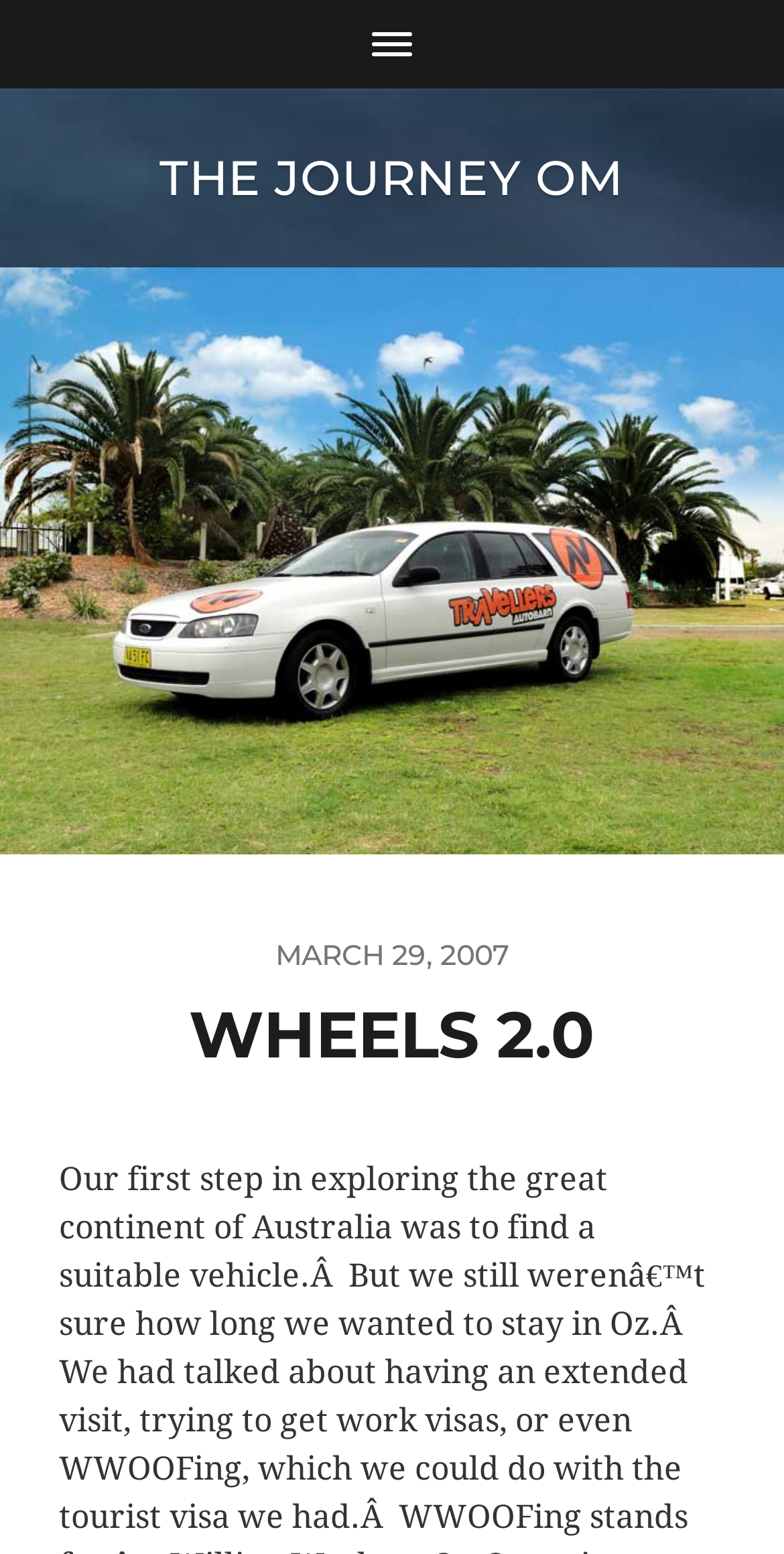Predict the bounding box of the UI element based on the description: "The Journey Om". The coordinates should be four float numbers between 0 and 1, formatted as [left, top, right, bottom].

[0.203, 0.096, 0.797, 0.133]